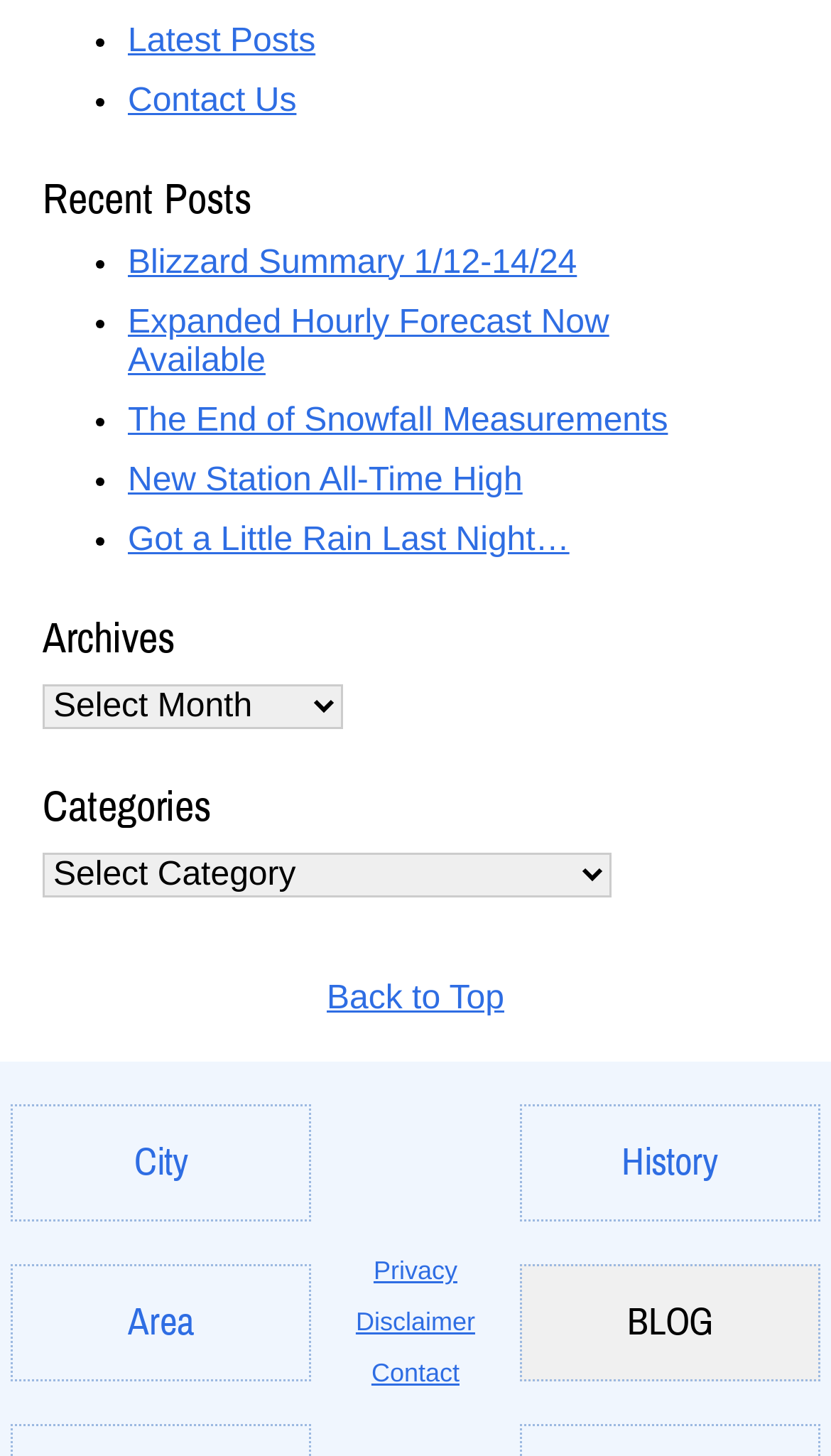Identify the bounding box coordinates of the element to click to follow this instruction: 'Back to top'. Ensure the coordinates are four float values between 0 and 1, provided as [left, top, right, bottom].

[0.0, 0.673, 1.0, 0.699]